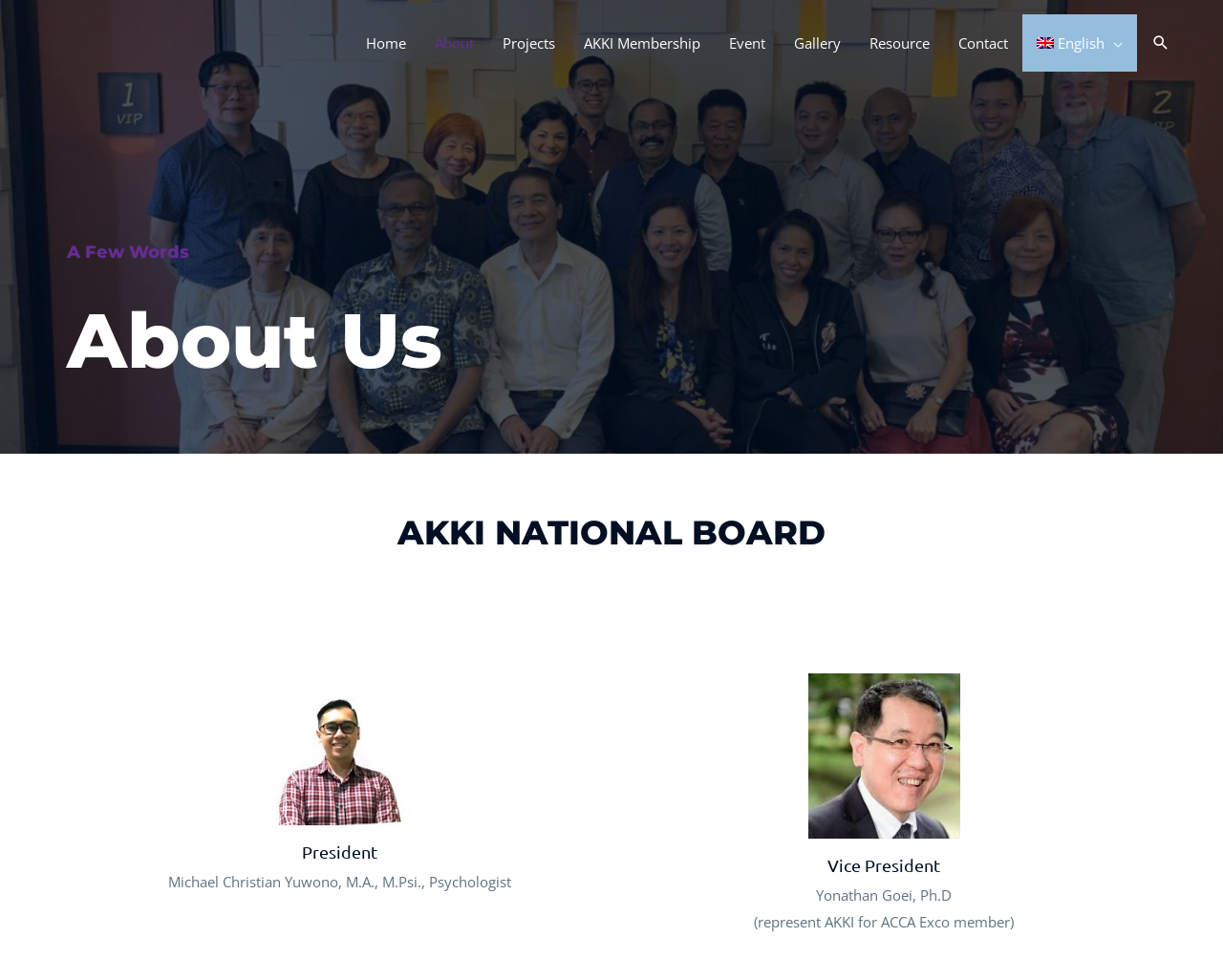Please specify the bounding box coordinates of the area that should be clicked to accomplish the following instruction: "view about us". The coordinates should consist of four float numbers between 0 and 1, i.e., [left, top, right, bottom].

[0.055, 0.301, 0.945, 0.395]